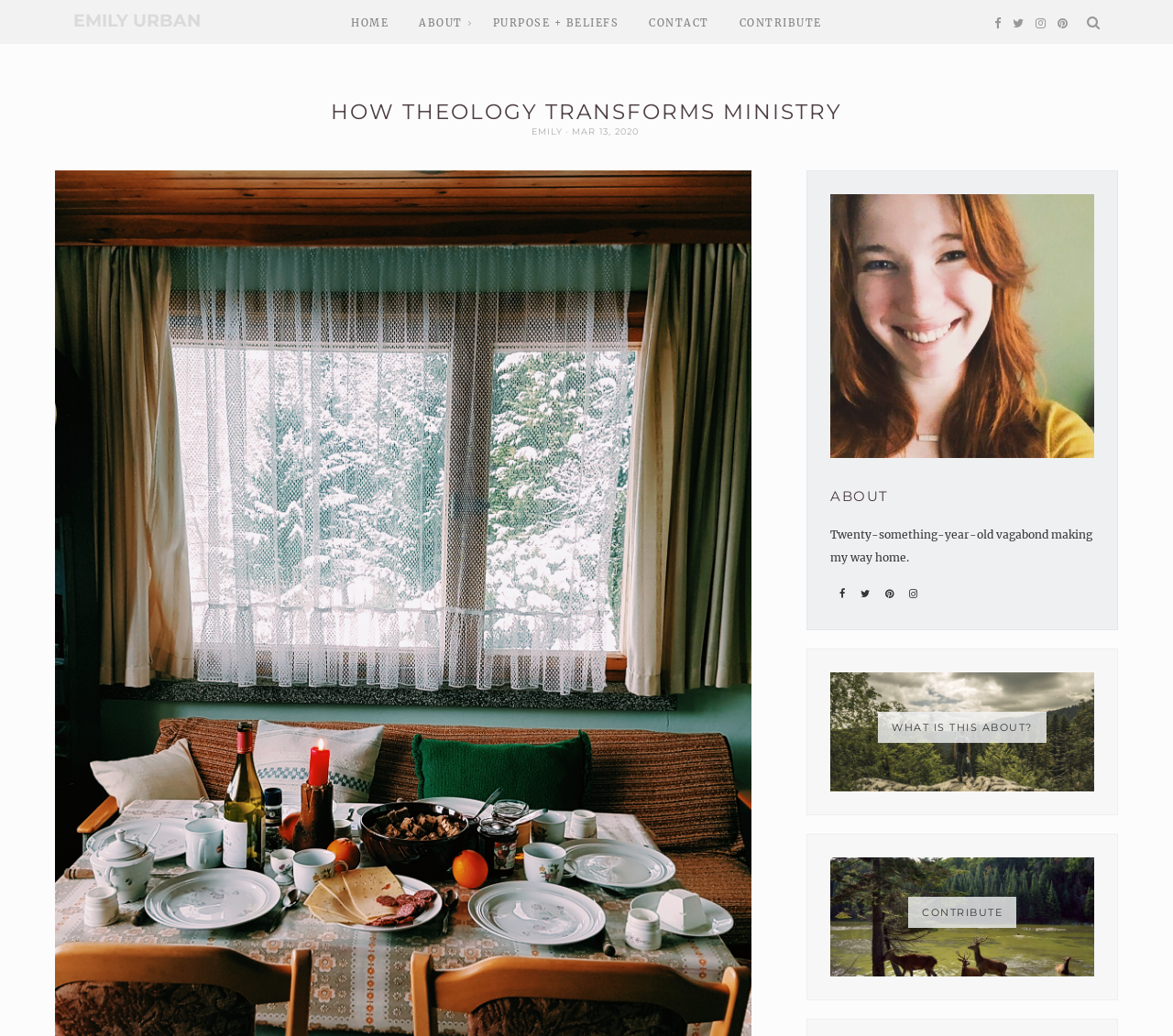Explain in detail what is displayed on the webpage.

The webpage is about Emily Urban, with a prominent heading displaying her name at the top left corner. Below her name is a smaller heading that reads "HOW THEOLOGY TRANSFORMS MINISTRY". 

At the top of the page, there is a navigation menu with links to "HOME", "ABOUT", "PURPOSE + BELIEFS", "CONTACT", and "CONTRIBUTE", arranged horizontally from left to right. 

To the right of the navigation menu, there are several social media links, represented by icons, aligned horizontally. 

In the main content area, there is a section with a heading "ABOUT" and a brief description of Emily Urban, a twenty-something-year-old vagabond. Below this section, there are more social media links, similar to those at the top. 

On the right side of the page, there is an image that takes up a significant portion of the screen. Below the image, there are two sections, one with a heading "WHAT IS THIS ABOUT?" and another with a heading "CONTRIBUTE", both containing links to relevant pages.